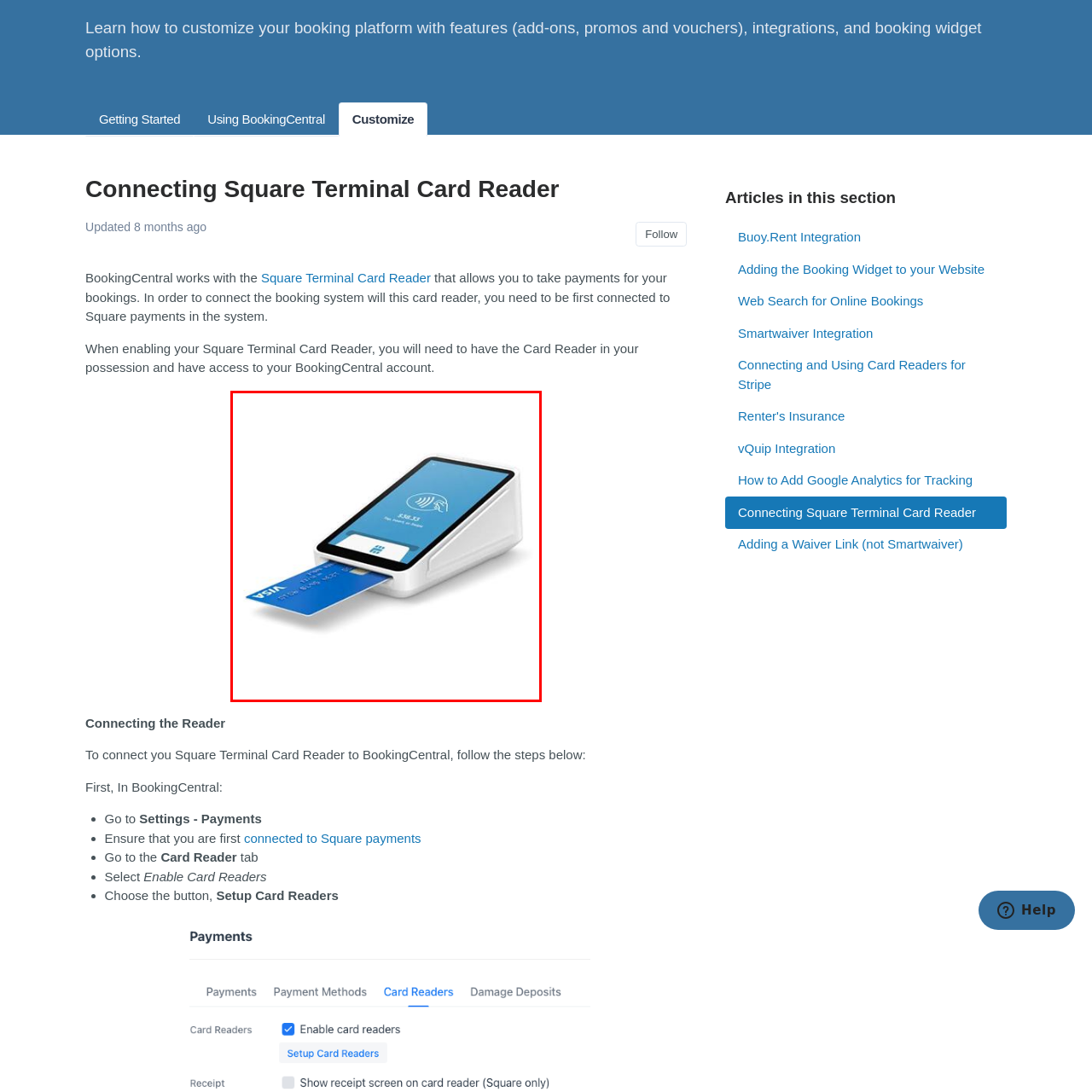What is the purpose of the device?
Focus on the image section enclosed by the red bounding box and answer the question thoroughly.

The caption states that the Square Terminal Card Reader is designed for accepting card payments, and it facilitates efficient payment processing directly linked to the booking system for businesses using BookingCentral.